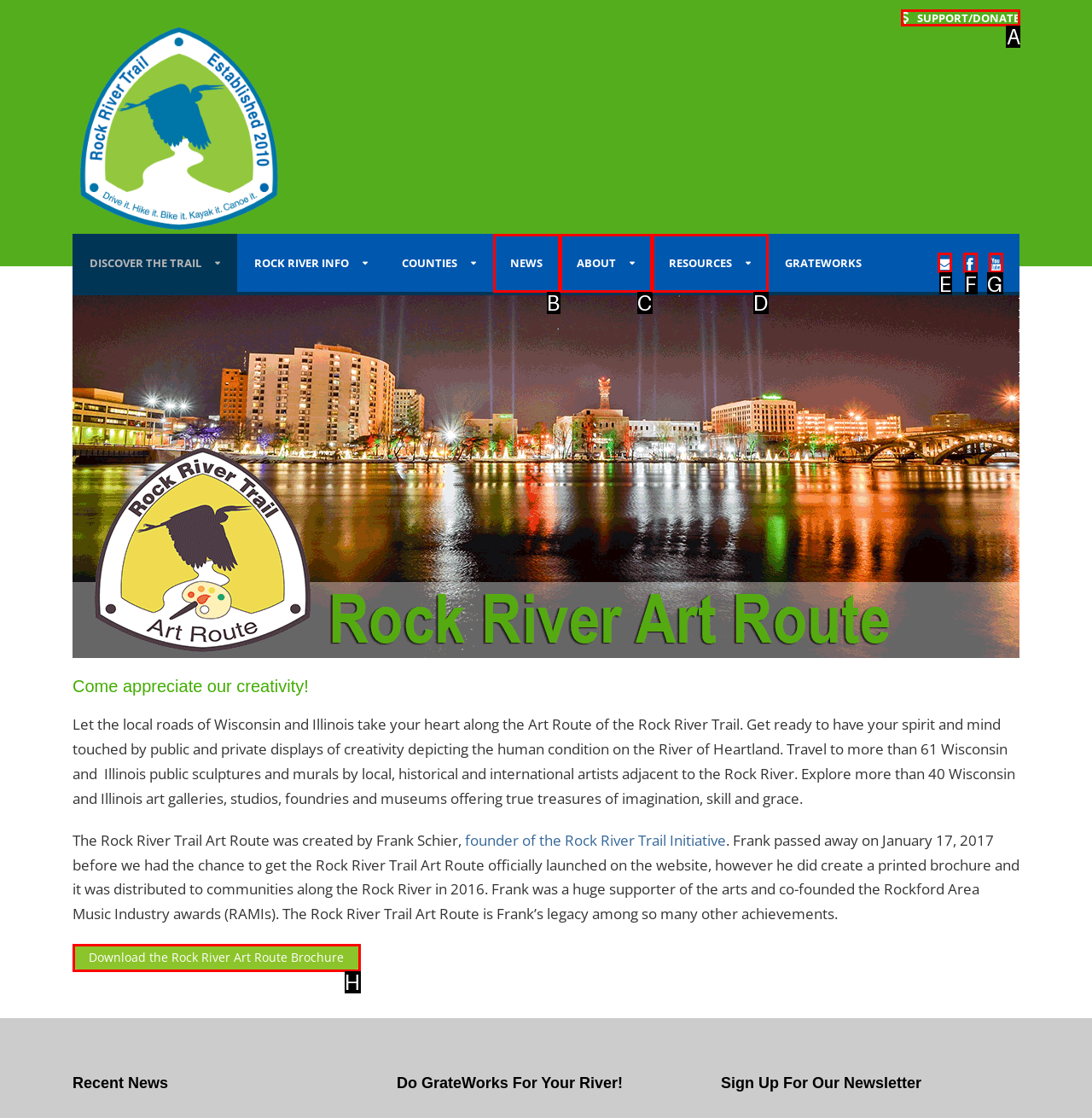Identify the HTML element to click to execute this task: Click SUPPORT/DONATE Respond with the letter corresponding to the proper option.

A